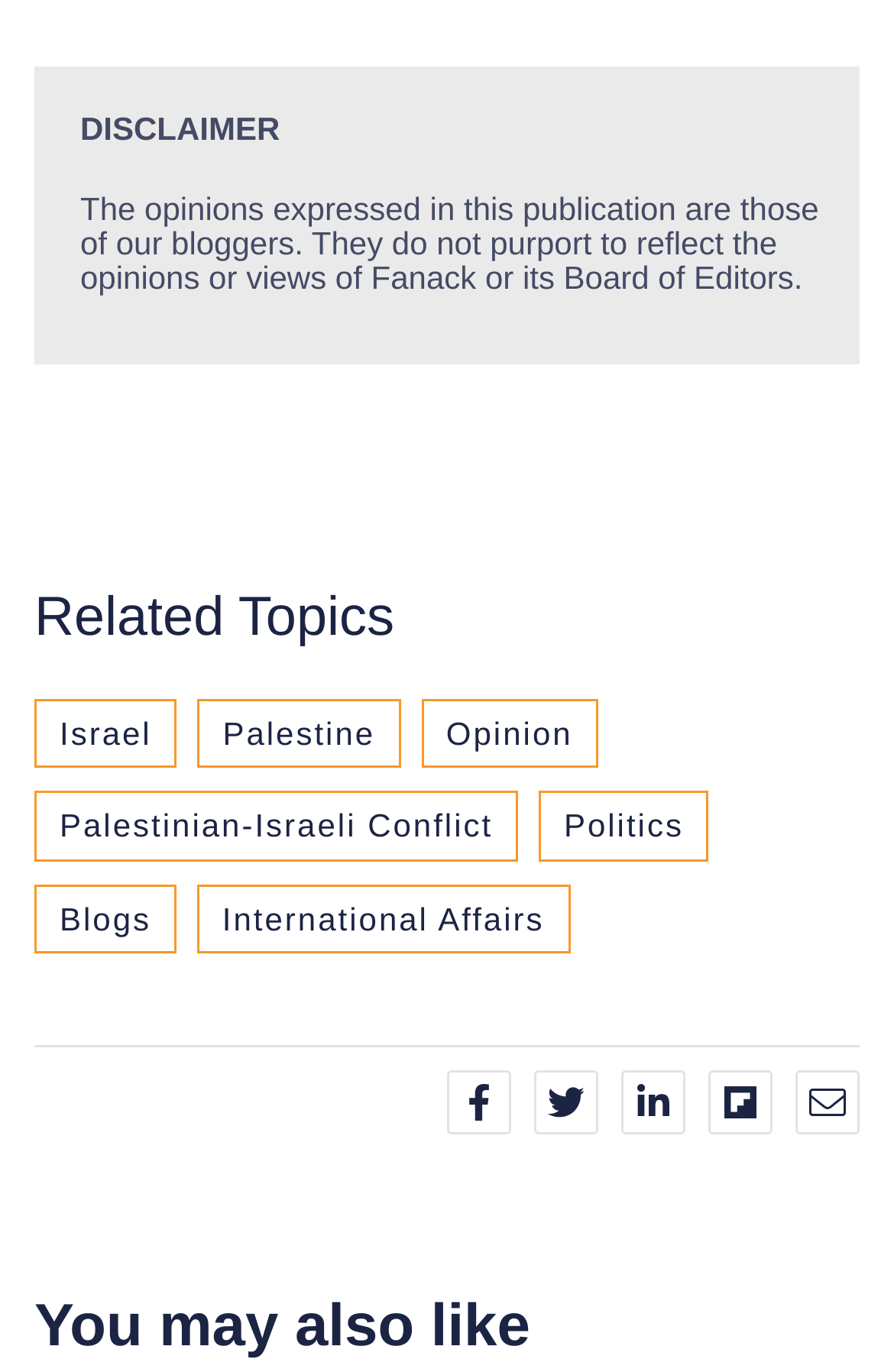Answer this question in one word or a short phrase: How many related topics are listed?

6